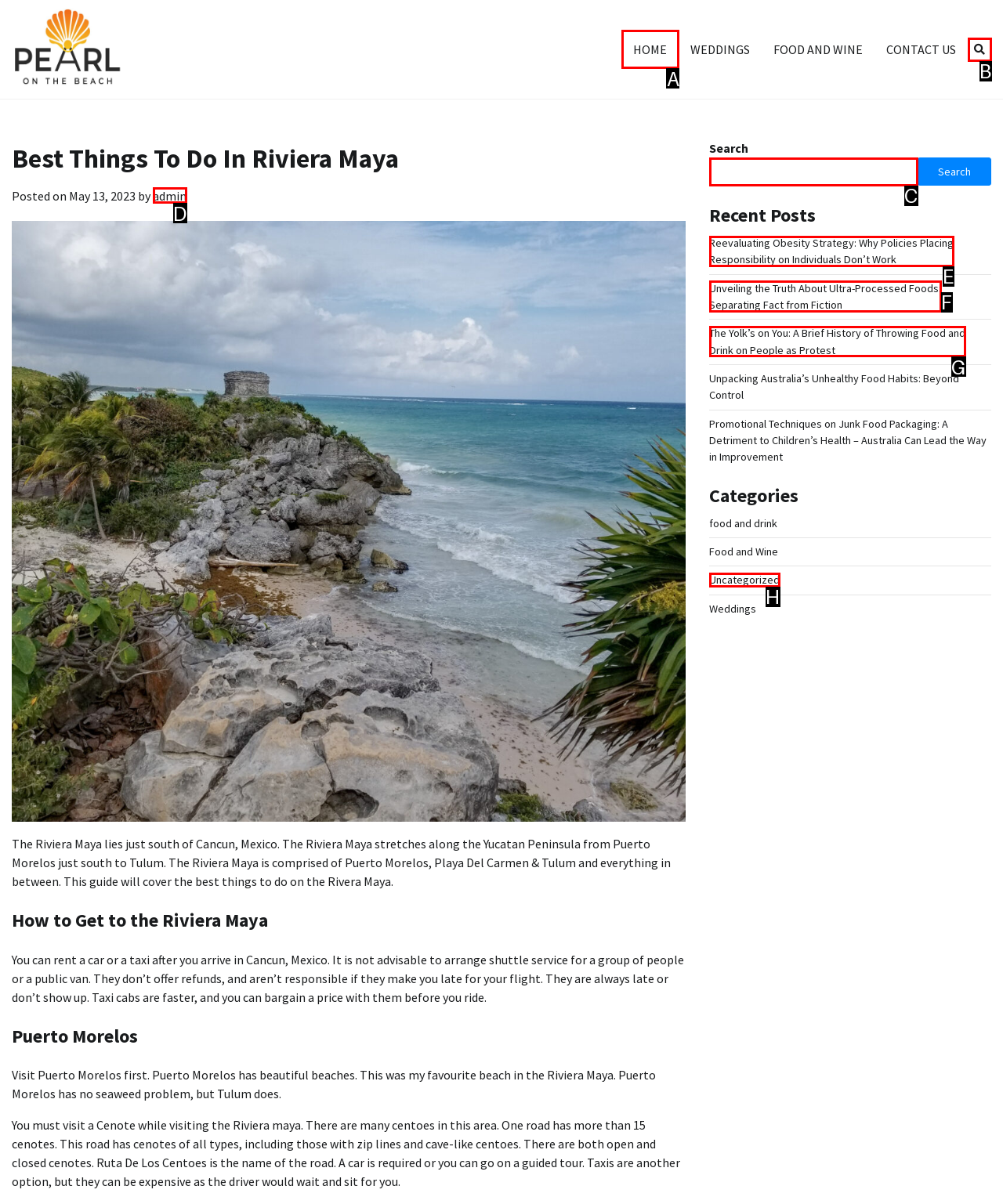Determine which HTML element I should select to execute the task: Click on the 'HOME' link
Reply with the corresponding option's letter from the given choices directly.

A